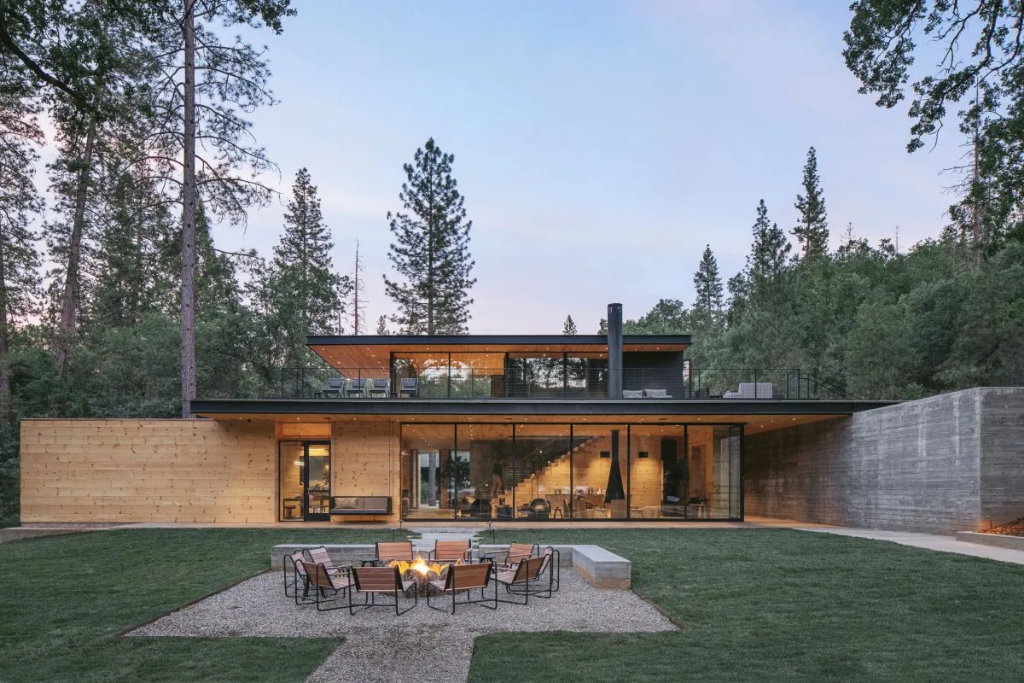What is the feature of the roof of the clubhouse?
Based on the image, give a one-word or short phrase answer.

Double-cantilevered